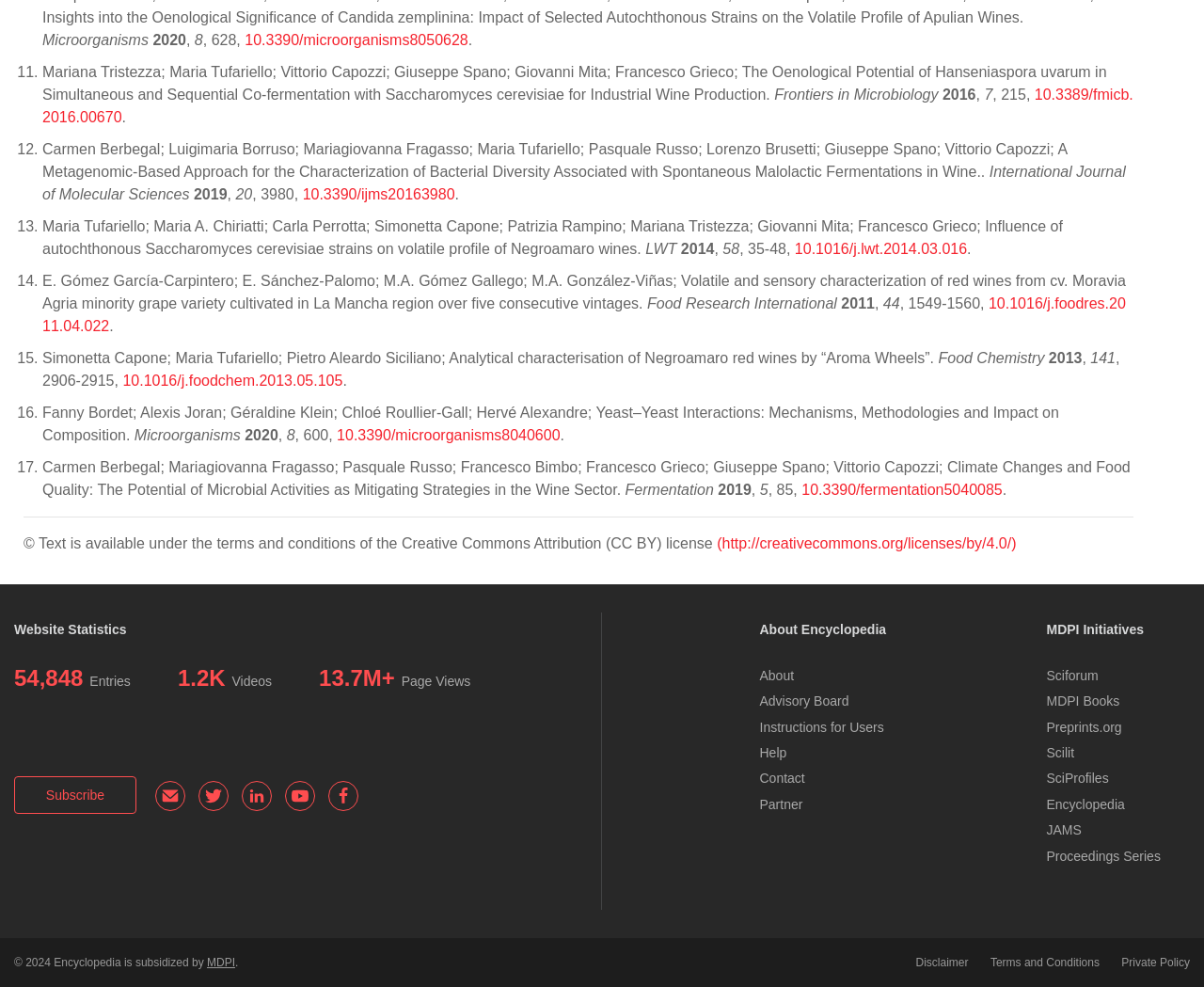What is the license under which the text is available?
Please provide a comprehensive answer based on the information in the image.

I found the license under which the text is available by looking at the text content at the bottom of the webpage, which states '© Text is available under the terms and conditions of the Creative Commons Attribution (CC BY) license'.